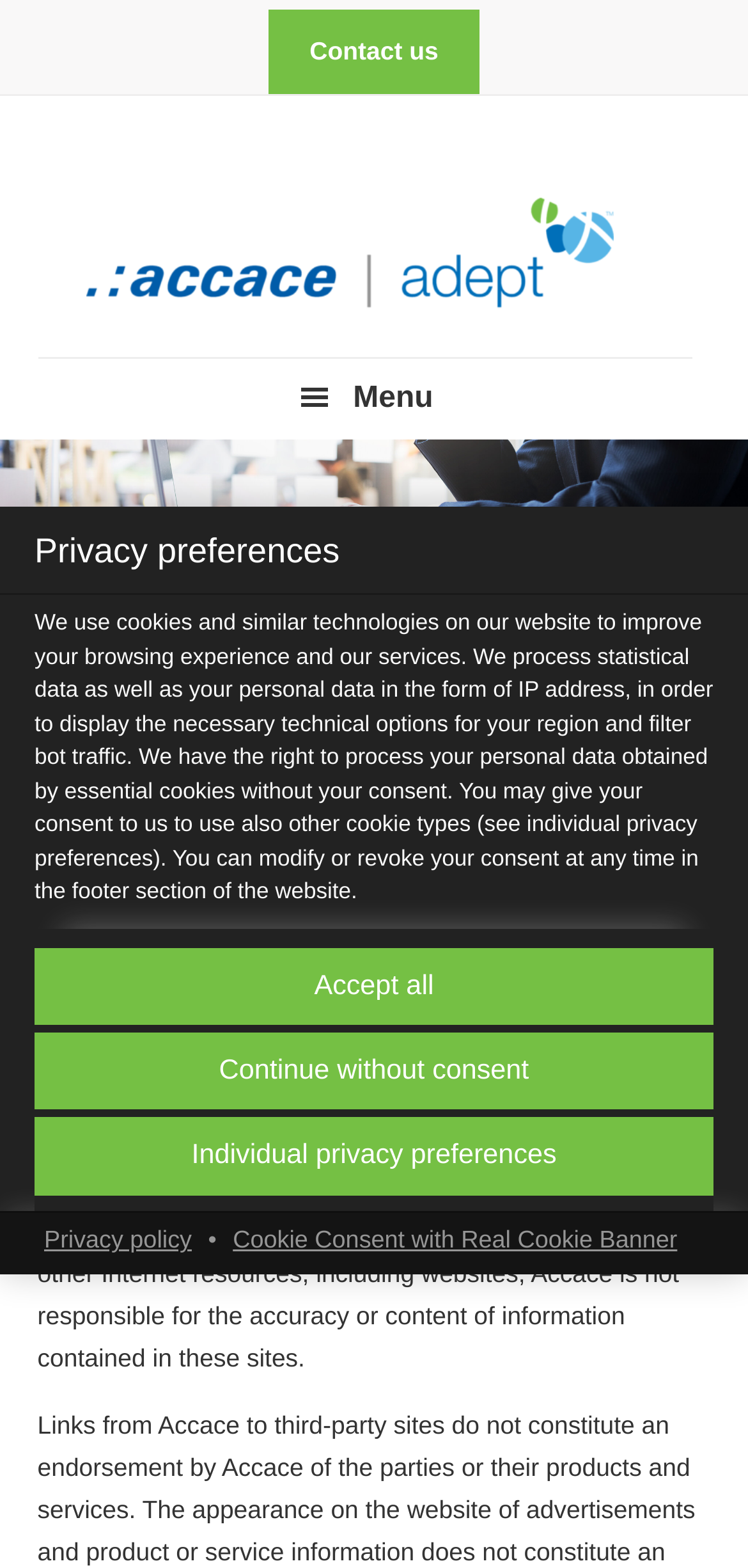Determine the bounding box coordinates for the UI element with the following description: "Accept all". The coordinates should be four float numbers between 0 and 1, represented as [left, top, right, bottom].

[0.046, 0.605, 0.954, 0.654]